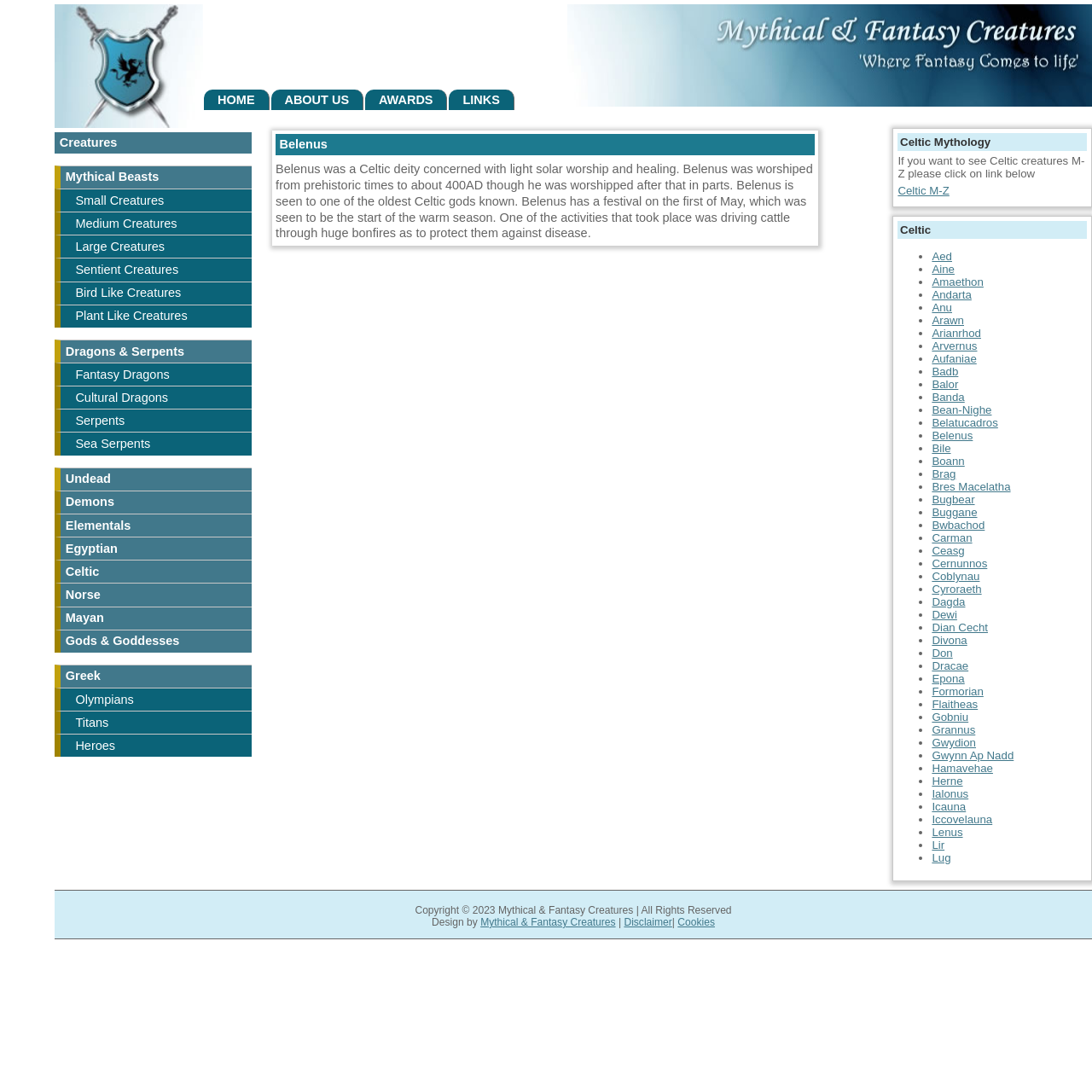Determine the coordinates of the bounding box that should be clicked to complete the instruction: "Explore Celtic Mythology". The coordinates should be represented by four float numbers between 0 and 1: [left, top, right, bottom].

[0.824, 0.124, 0.907, 0.136]